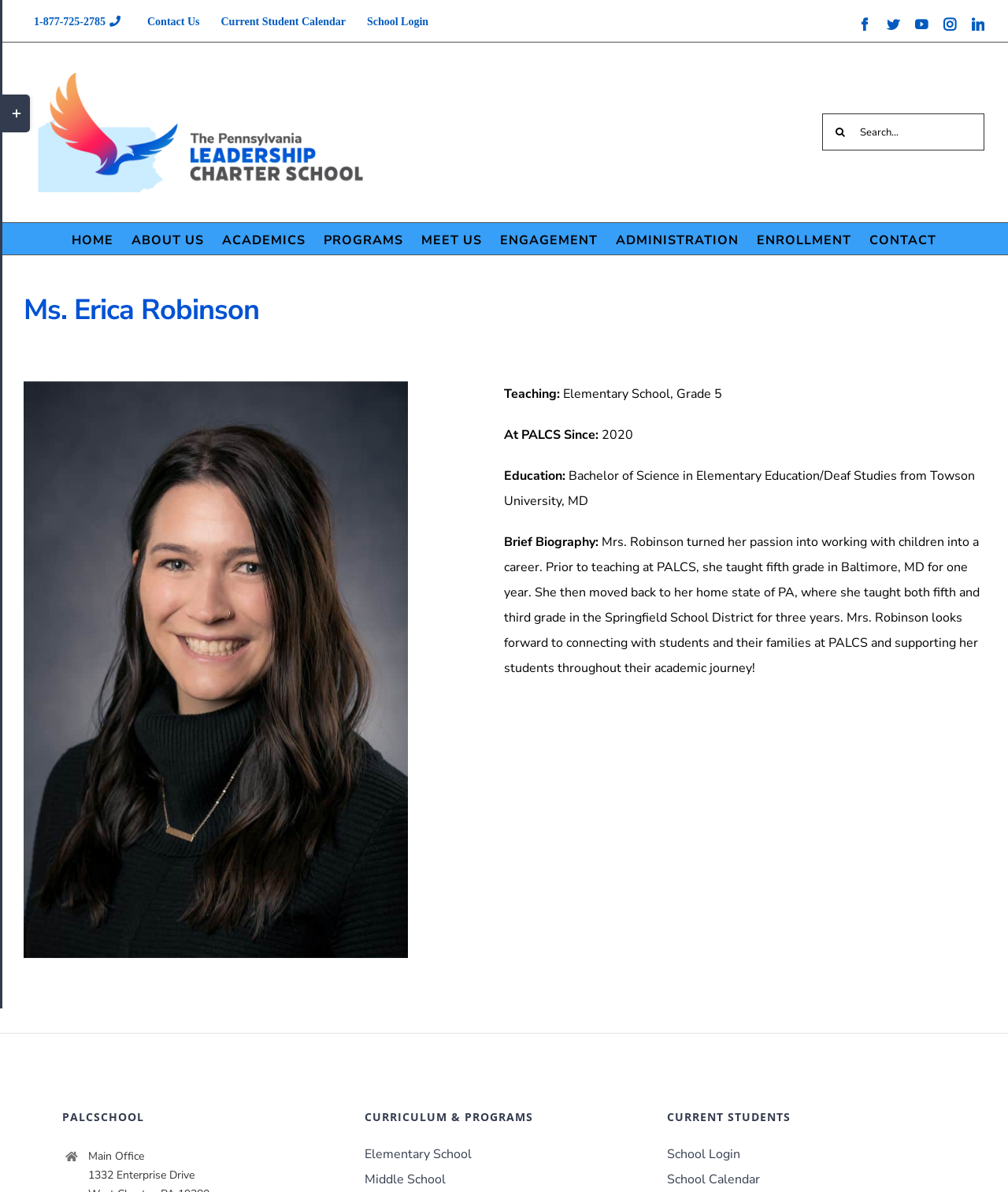Find the bounding box coordinates of the element you need to click on to perform this action: 'Search for something'. The coordinates should be represented by four float values between 0 and 1, in the format [left, top, right, bottom].

None